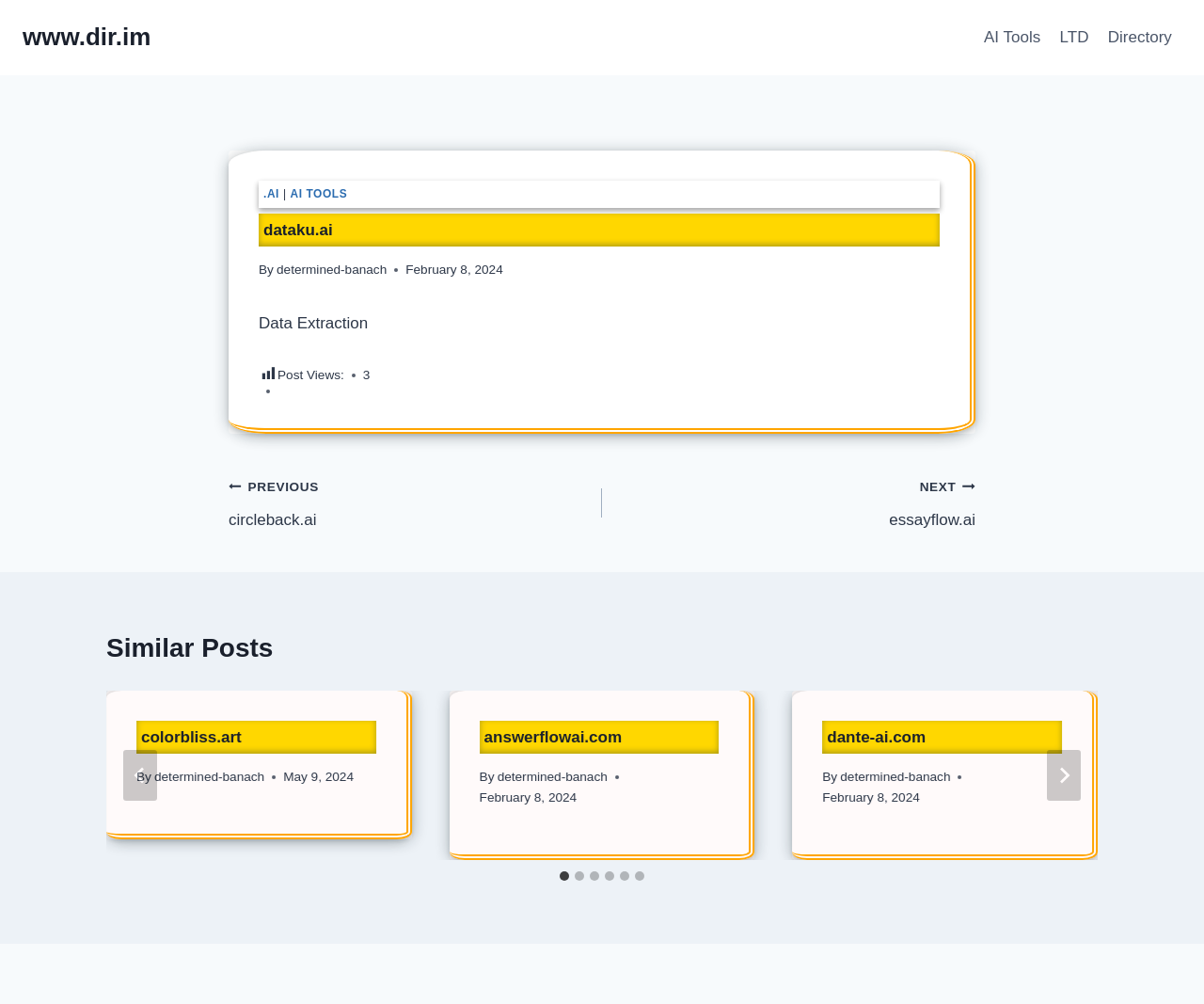What is the date of the first similar post?
Use the screenshot to answer the question with a single word or phrase.

May 9, 2024